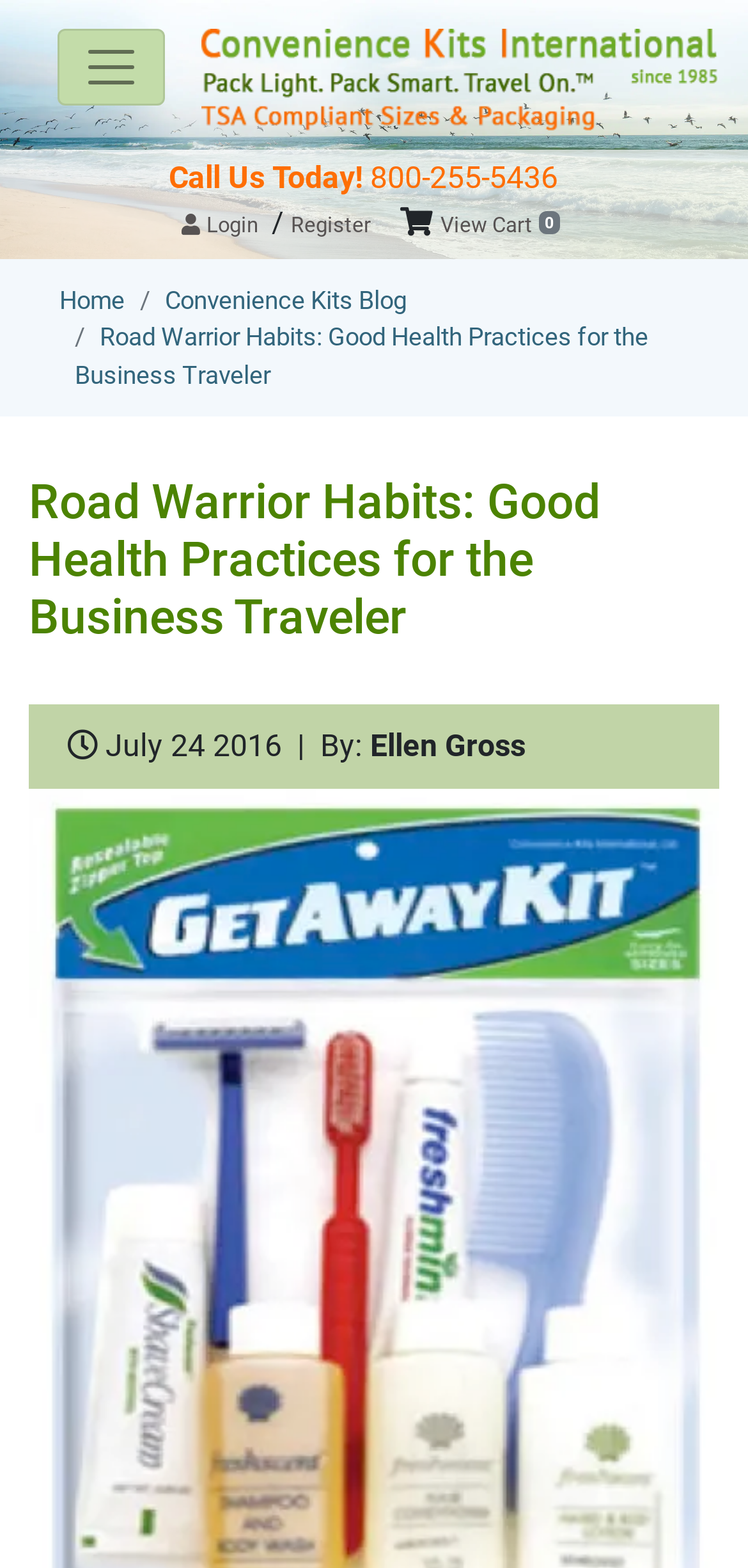Please determine the bounding box coordinates of the element's region to click for the following instruction: "Login".

[0.243, 0.136, 0.345, 0.152]